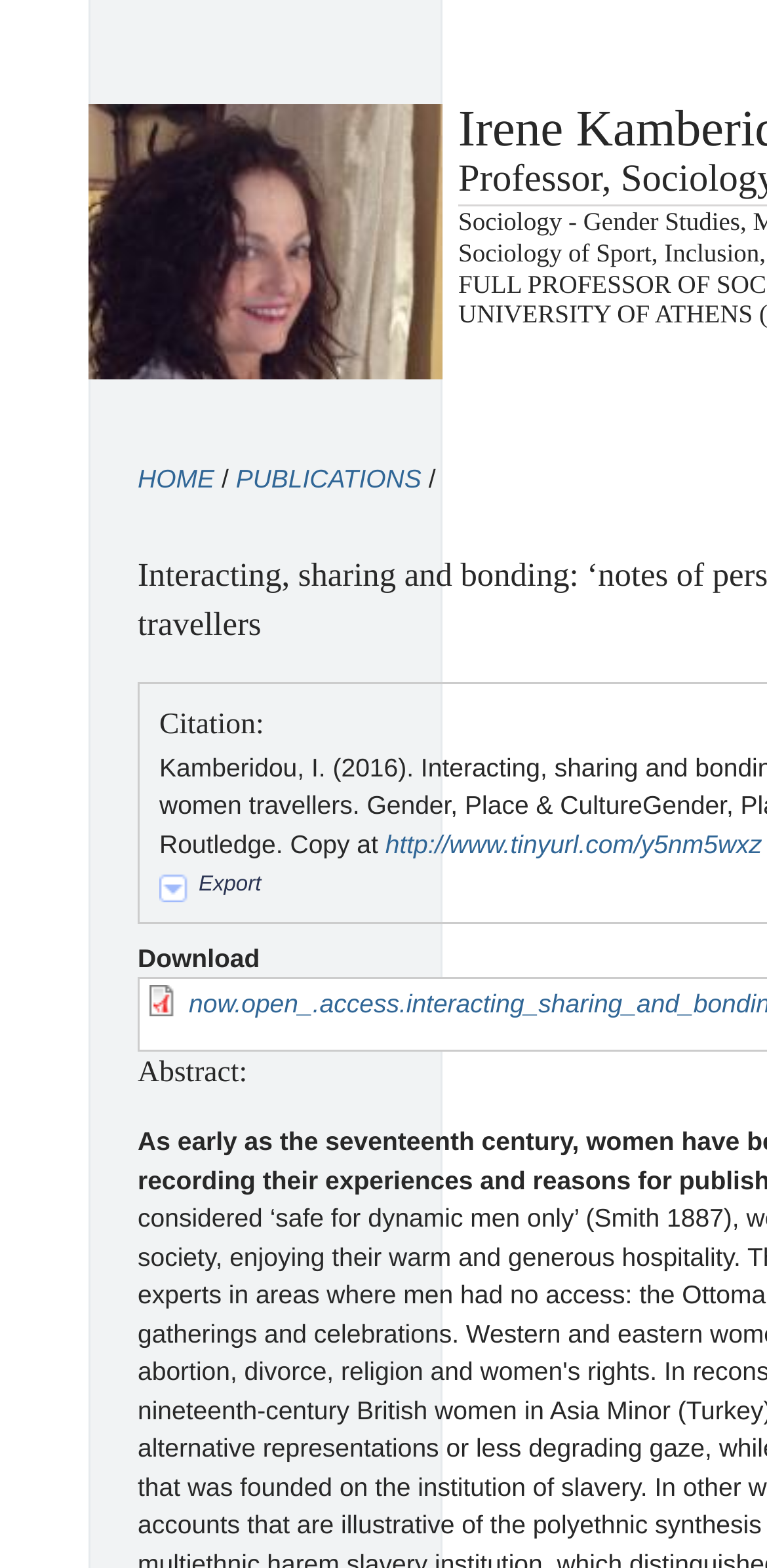Create an elaborate caption for the webpage.

The webpage is about an article titled "Interacting, sharing and bonding: ‘notes of personal experience’ by nineteenth-century women travellers" by Irene Kamberidou. At the top, there is a link to the author's name, Irene Kamberidou, accompanied by a small image of her. Below this, there is a navigation menu with three links: "HOME" on the left, a separator "/" in the middle, and "PUBLICATIONS" on the right. 

The "PUBLICATIONS" link has a dropdown menu with three options. The first option is a link to an external website, indicated by a URL. The second option is a link to "Export", and the third option is a "Download" button, which is accompanied by a small image and a grid cell. 

The layout of the webpage is organized, with clear separation between the title, navigation menu, and the content. The use of images and links creates a visually appealing and interactive experience for the user.